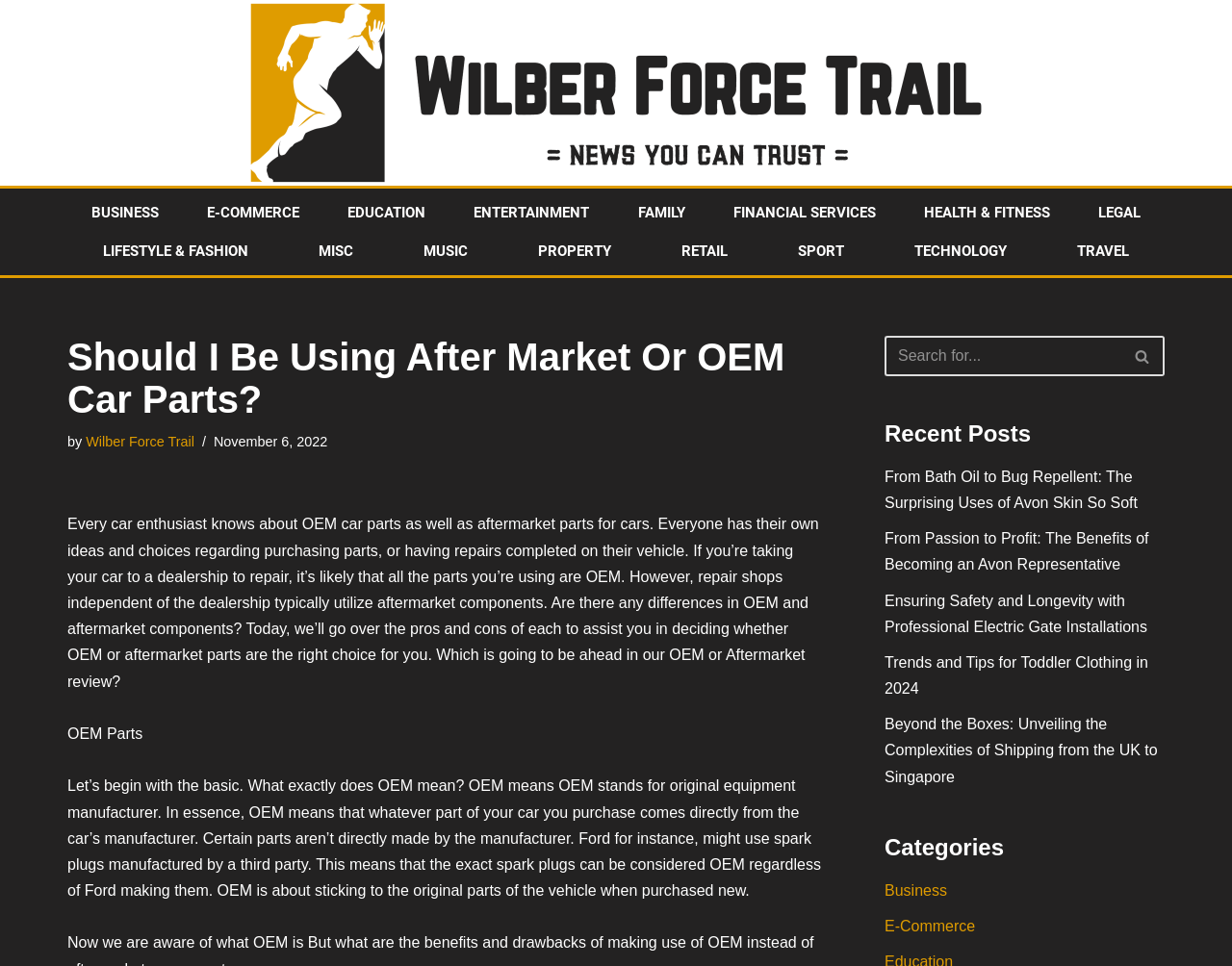What does OEM stand for?
Use the image to answer the question with a single word or phrase.

Original Equipment Manufacturer